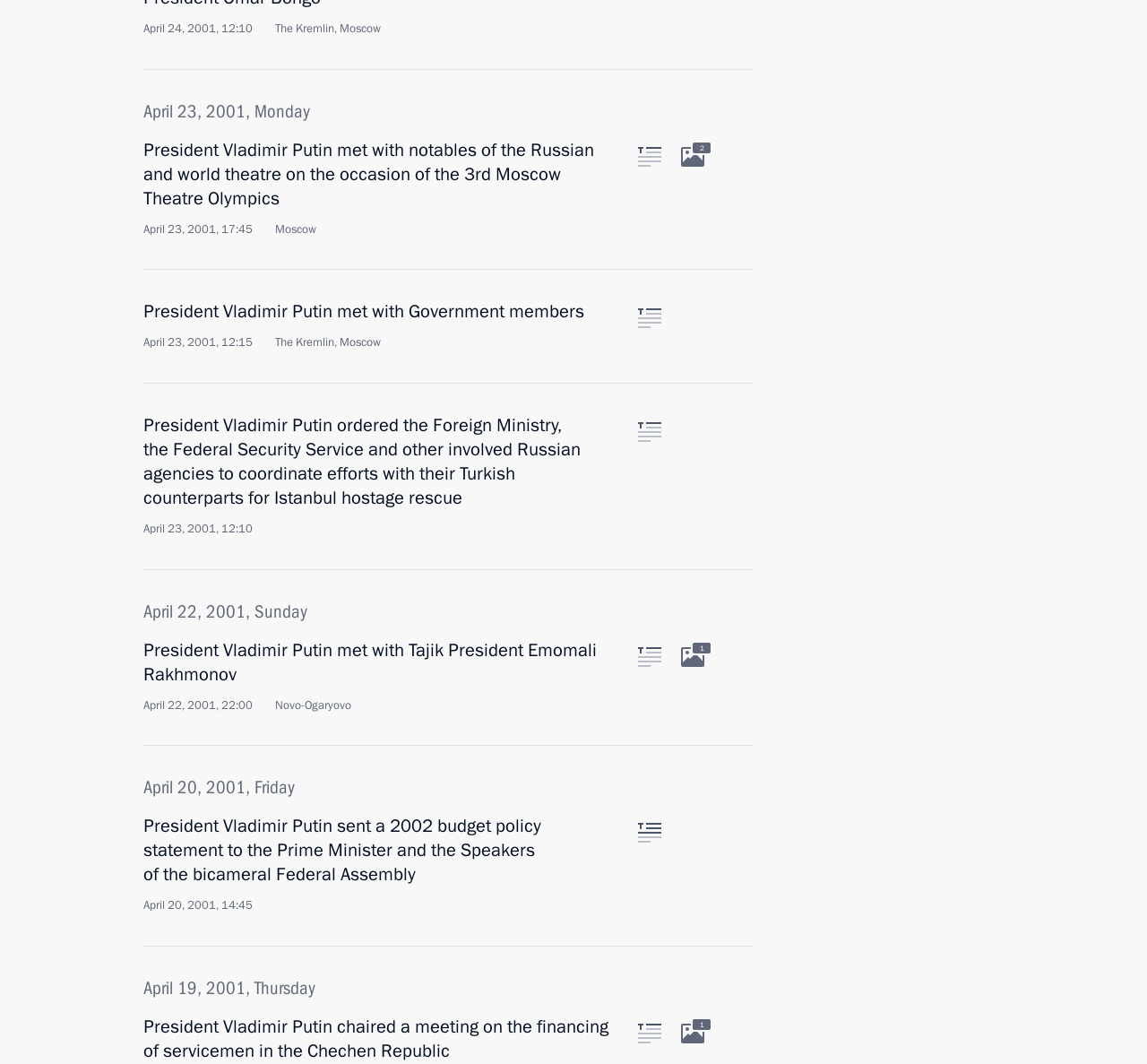Please provide the bounding box coordinates for the element that needs to be clicked to perform the following instruction: "Read about President Vladimir Putin's return from Chechnya". The coordinates should be given as four float numbers between 0 and 1, i.e., [left, top, right, bottom].

[0.125, 0.715, 0.539, 0.764]